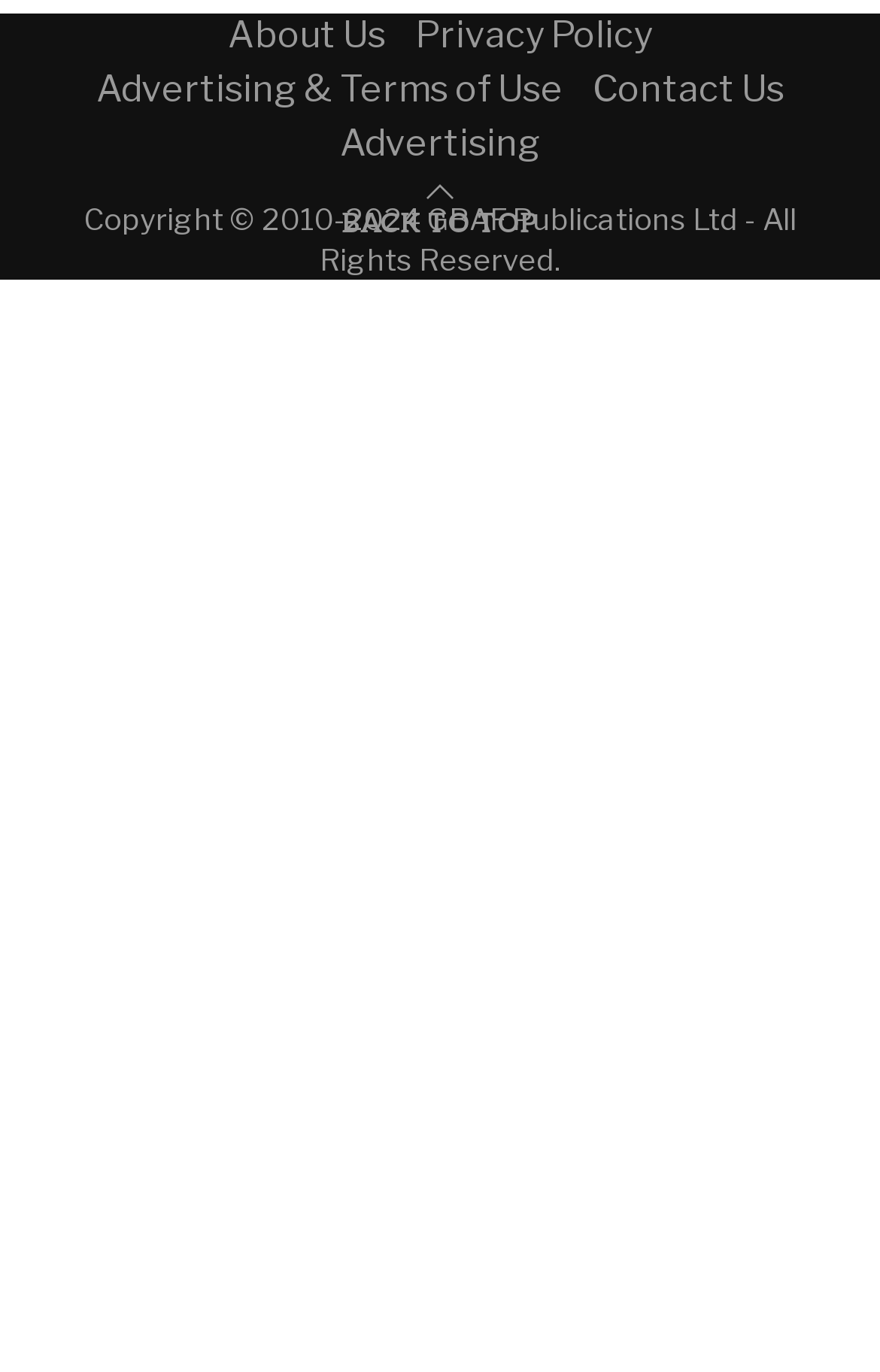Identify the bounding box of the UI component described as: "Culture & Policy".

None